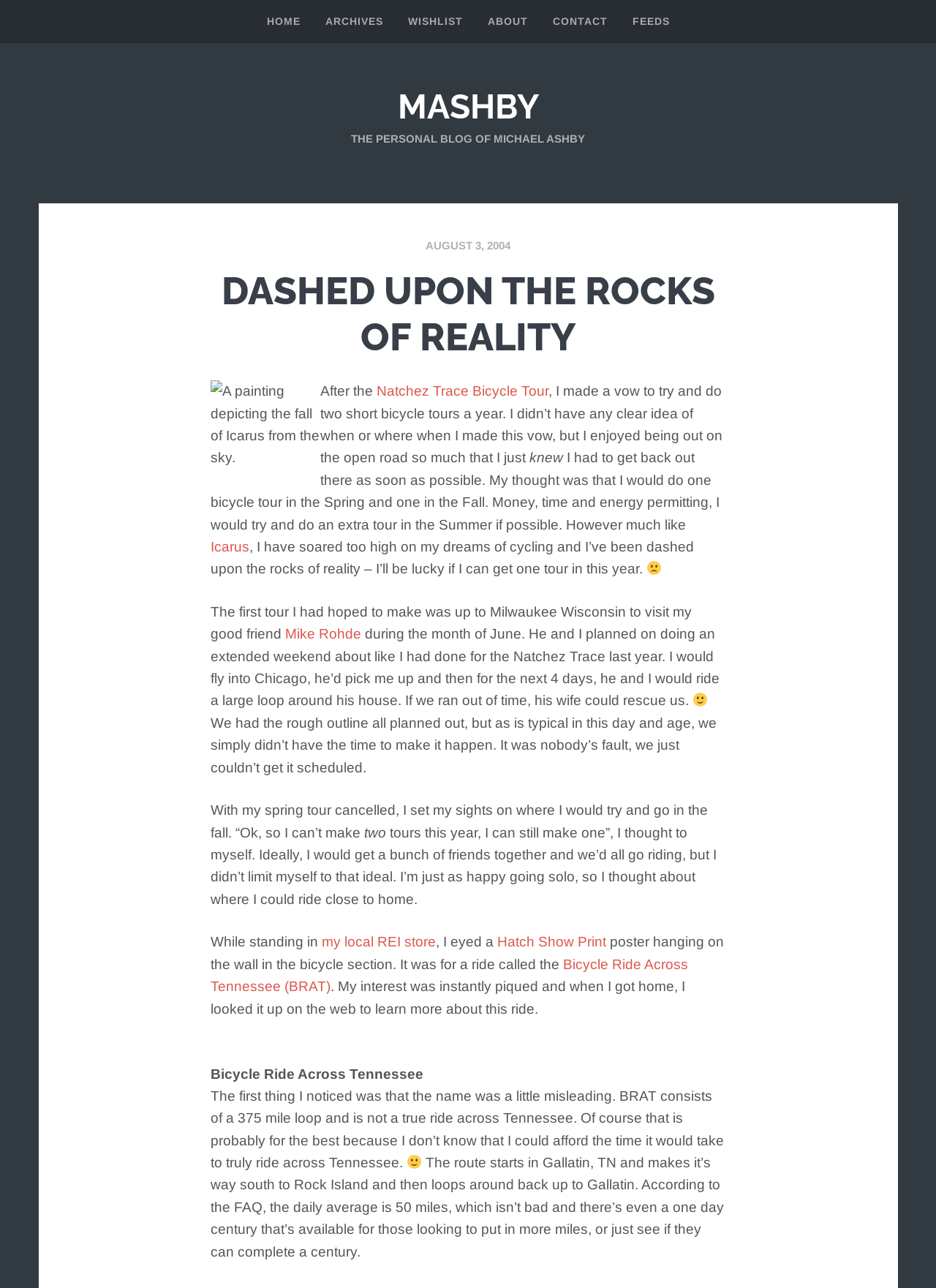Construct a comprehensive description capturing every detail on the webpage.

The webpage is a personal blog, specifically a post titled "Dashed Upon The Rocks Of Reality" by Michael Ashby. At the top of the page, there are six links: "HOME", "ARCHIVES", "WISHLIST", "ABOUT", "CONTACT", and "FEEDS", aligned horizontally across the page.

Below these links, there is a group of elements, including a heading "MASHBY" with a link to the same title, and a static text "THE PERSONAL BLOG OF MICHAEL ASHBY". 

Further down, there is a header section with a link to "AUGUST 3, 2004" and a heading "DASHED UPON THE ROCKS OF REALITY" with a link to the same title. 

To the right of this header section, there is an image of a painting depicting the fall of Icarus from the sky. 

The main content of the blog post starts below the image, with a series of static texts and links describing the author's experience with bicycle tours. The text is divided into paragraphs, with some links to other websites and names, such as "Natchez Trace Bicycle Tour", "Mike Rohde", and "Hatch Show Print". There are also a few images, including a sad face "🙁" and a smiling face "🙂", scattered throughout the text.

The blog post discusses the author's plans for bicycle tours, including a cancelled trip to Milwaukee, Wisconsin, and a potential trip to the Bicycle Ride Across Tennessee (BRAT). The text provides details about the BRAT route and the daily average mileage.